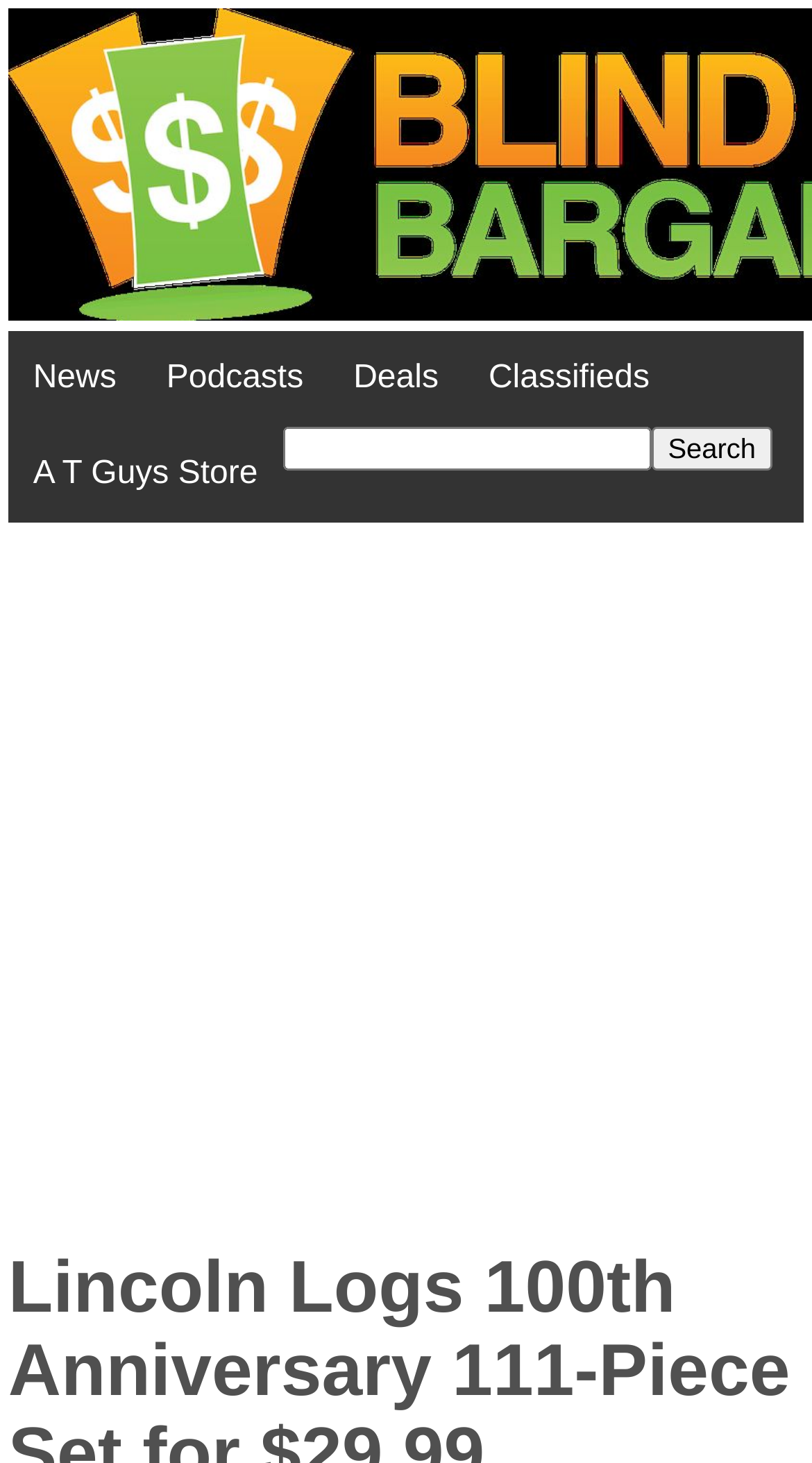What is the shortcut key for the Search button?
Based on the image, give a one-word or short phrase answer.

Alt+s